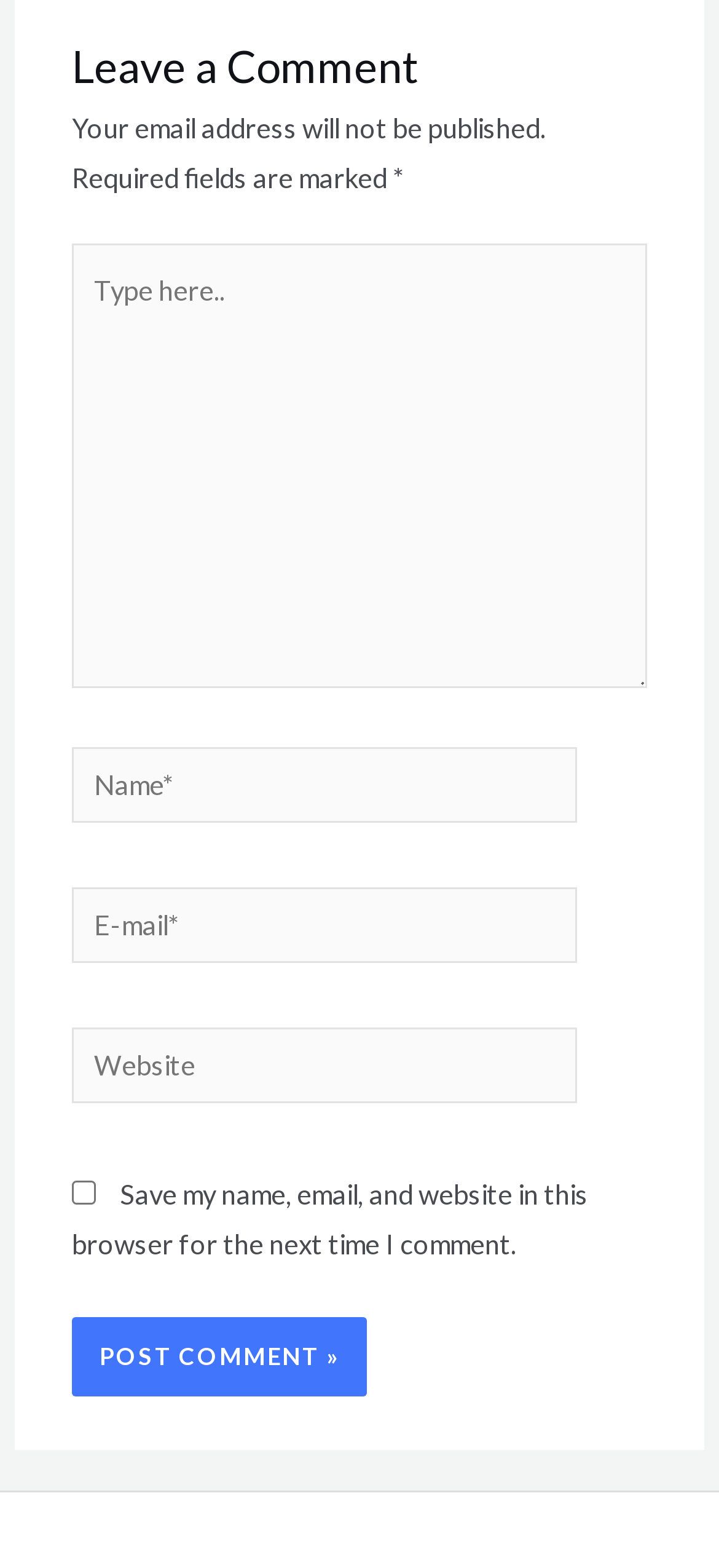What is the default state of the checkbox?
Please look at the screenshot and answer in one word or a short phrase.

Unchecked